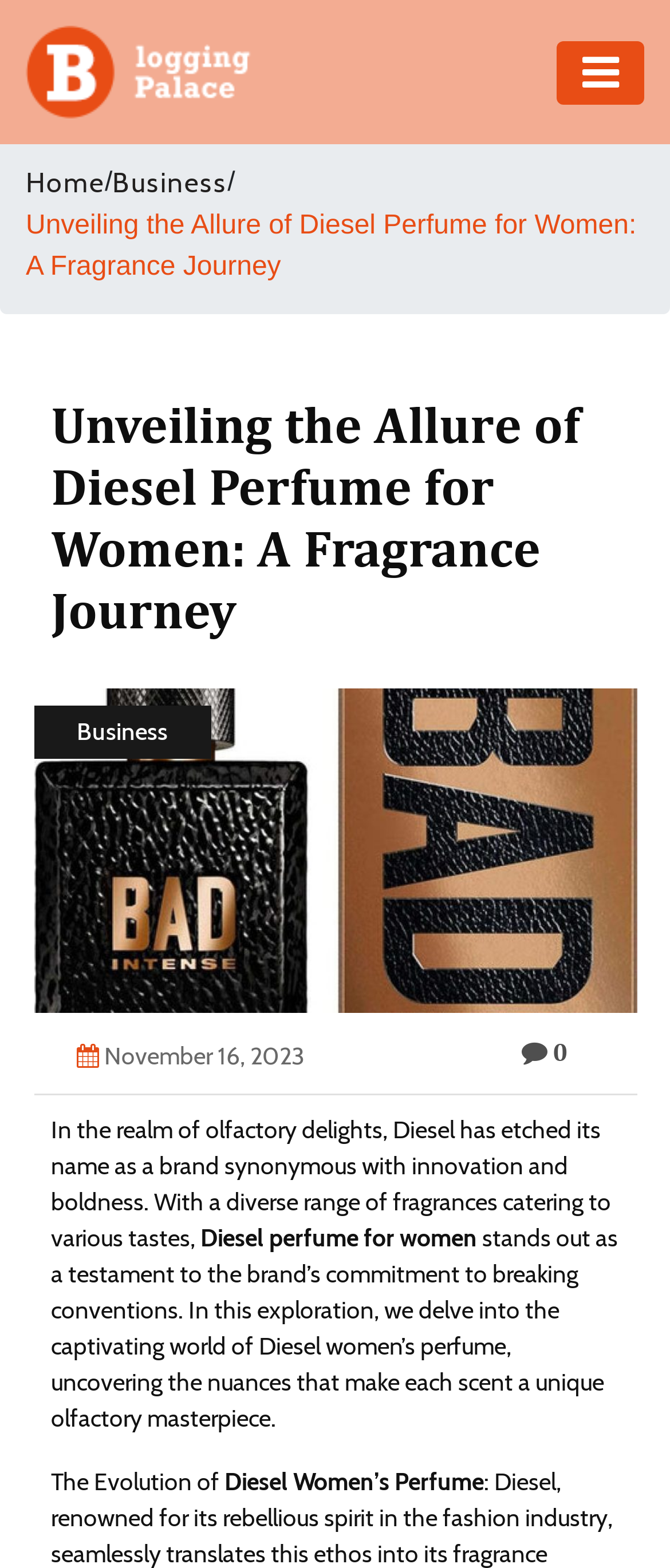Provide a thorough and detailed response to the question by examining the image: 
What is the date mentioned on the webpage?

The webpage has a static text 'November 16, 2023' which suggests that this is the date mentioned on the webpage.